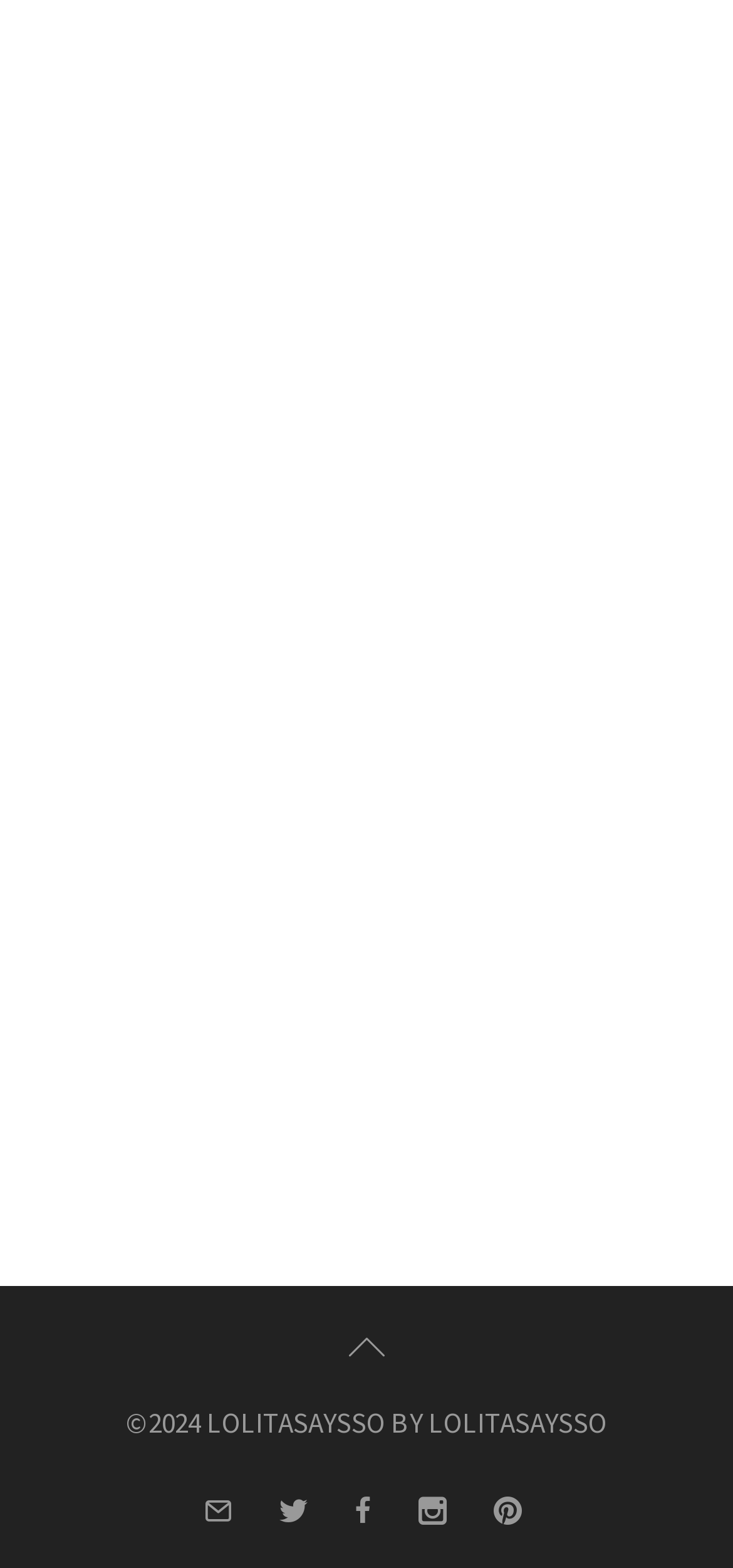What is the text of the button at the bottom?
Based on the screenshot, respond with a single word or phrase.

